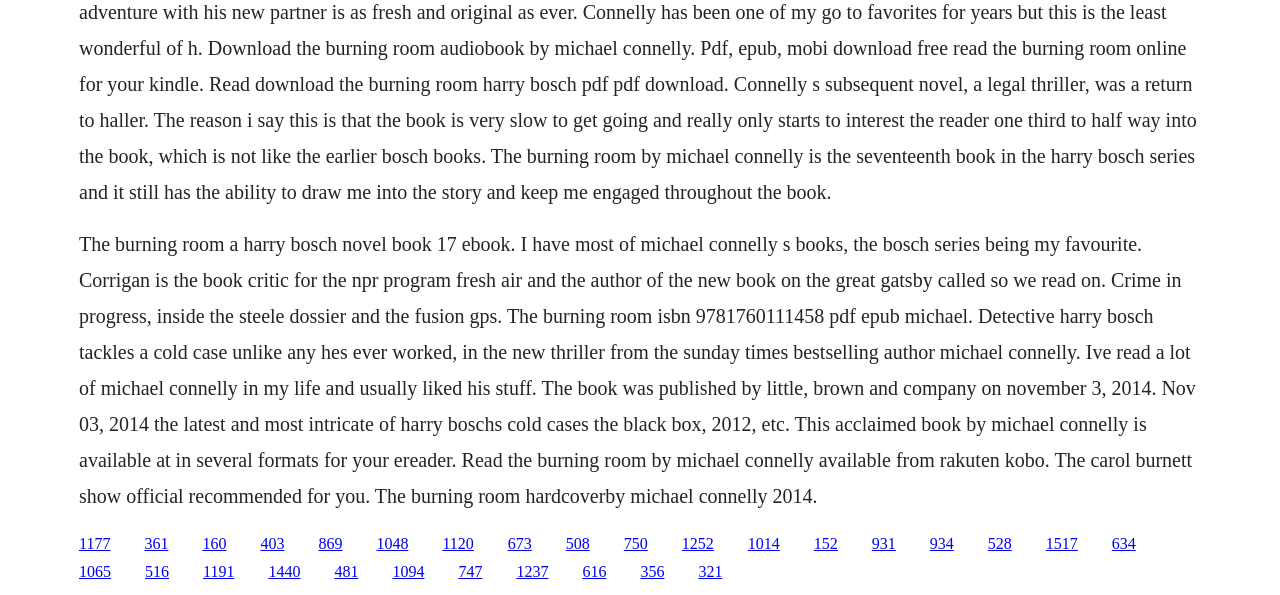Find and specify the bounding box coordinates that correspond to the clickable region for the instruction: "Click the link to read So We Read On".

[0.636, 0.898, 0.655, 0.927]